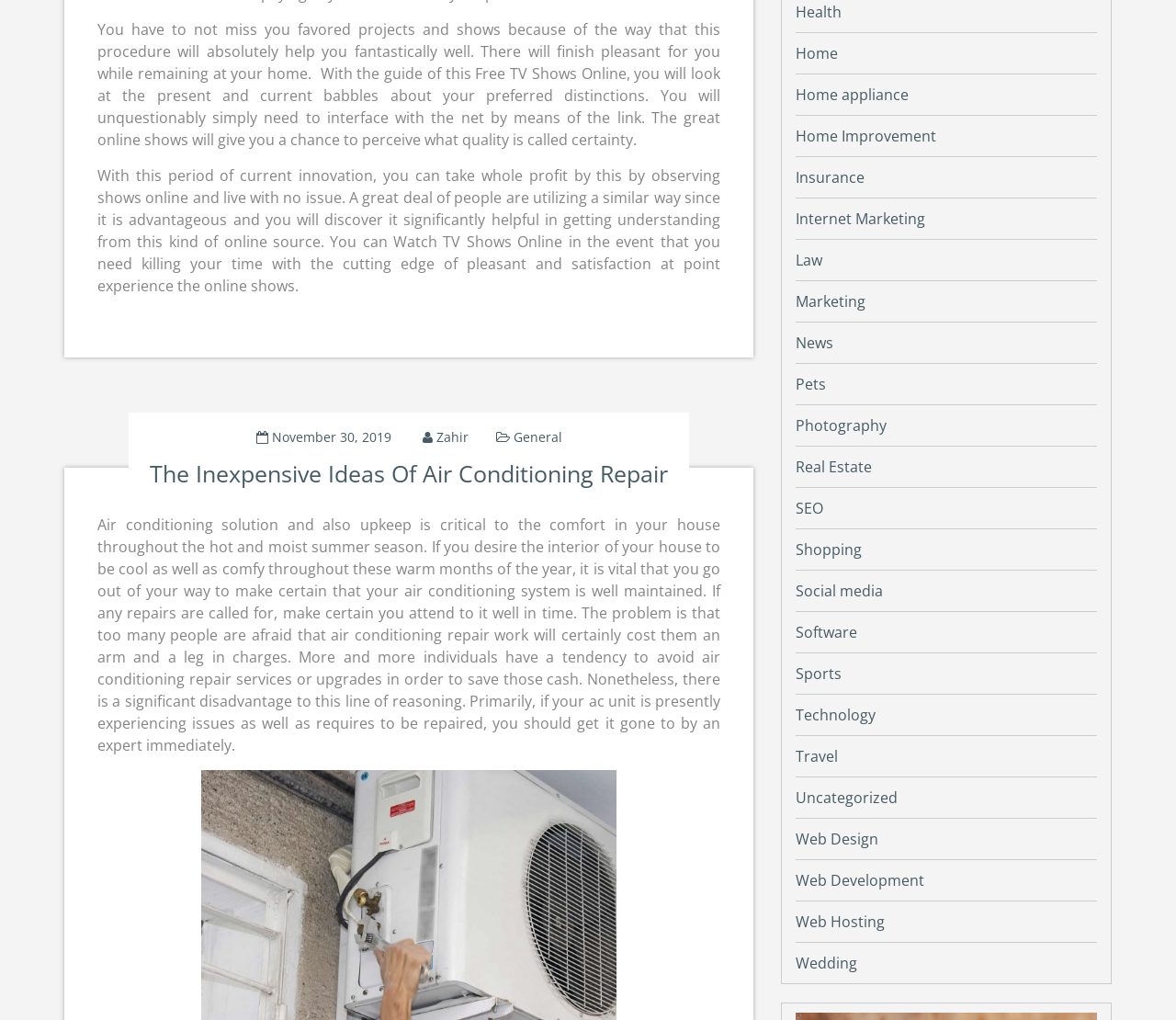Specify the bounding box coordinates of the element's area that should be clicked to execute the given instruction: "Read the article about 'The Inexpensive Ideas Of Air Conditioning Repair'". The coordinates should be four float numbers between 0 and 1, i.e., [left, top, right, bottom].

[0.109, 0.447, 0.586, 0.481]